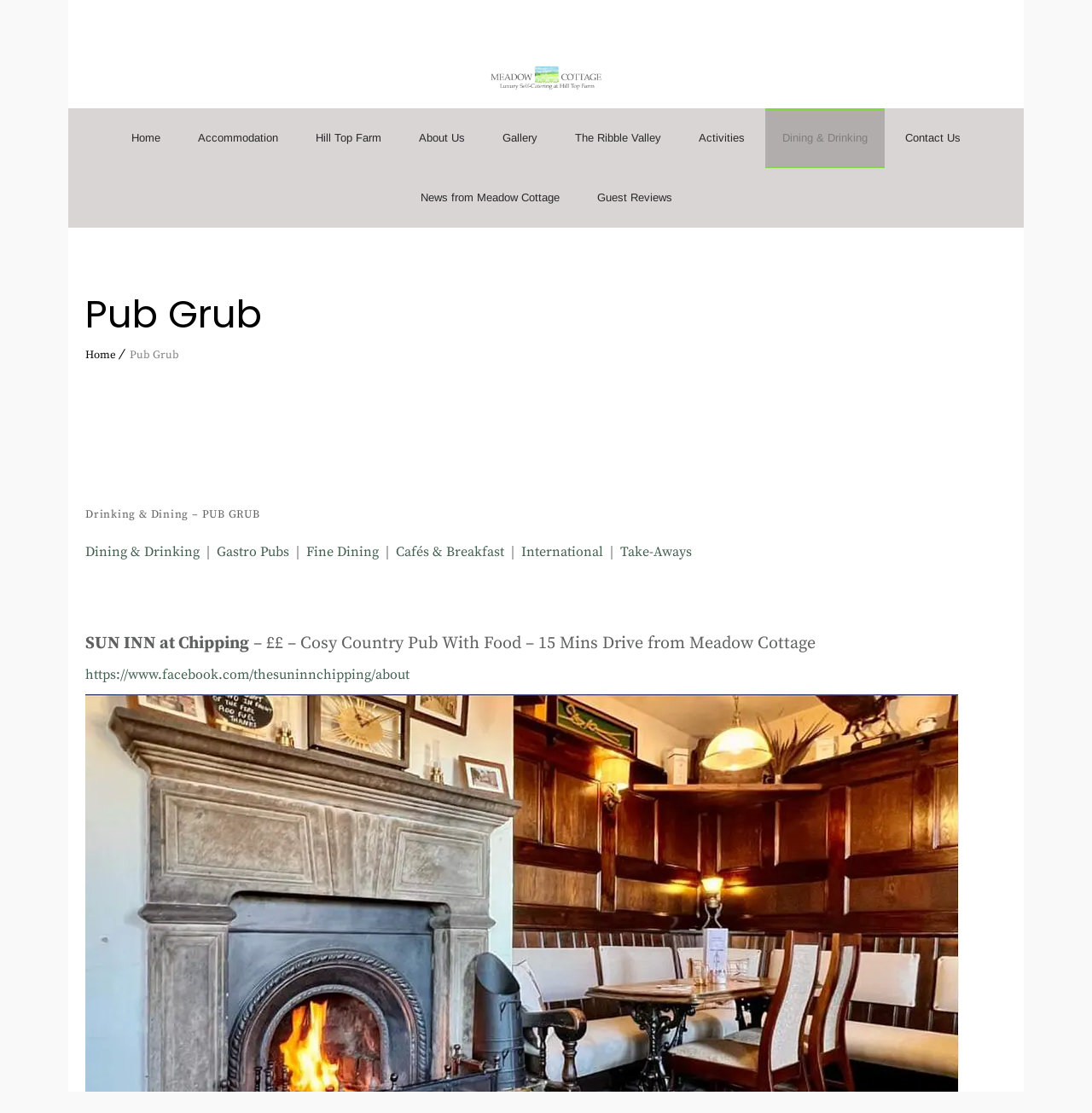Carefully examine the image and provide an in-depth answer to the question: What type of establishment is Meadow Cottage at Hill Top Farm?

Based on the webpage, I can see that the title of the webpage is 'Pub Grub – Meadow Cottage at Hill Top Farm', and there is a link 'Accommodation' in the navigation menu, which suggests that Meadow Cottage at Hill Top Farm is an accommodation establishment.